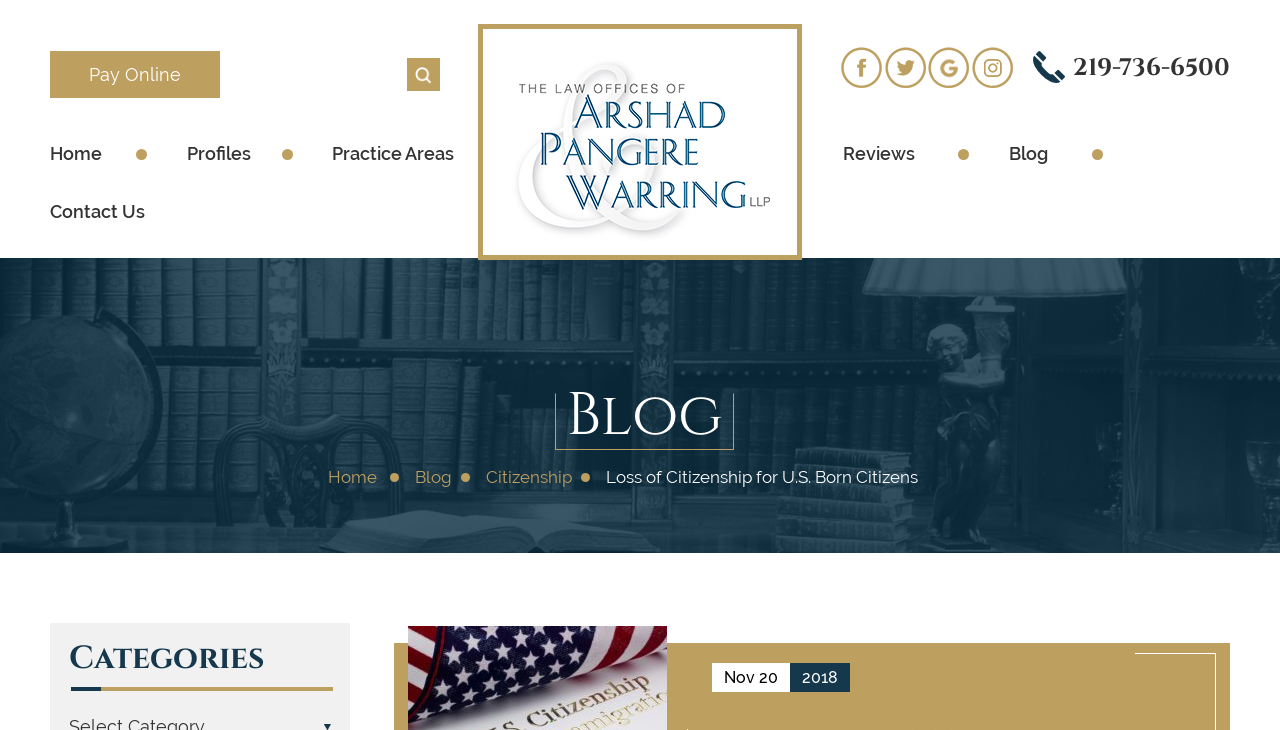What is the topic of the blog post on this webpage?
Using the image as a reference, answer with just one word or a short phrase.

Loss of Citizenship for U.S. Born Citizens